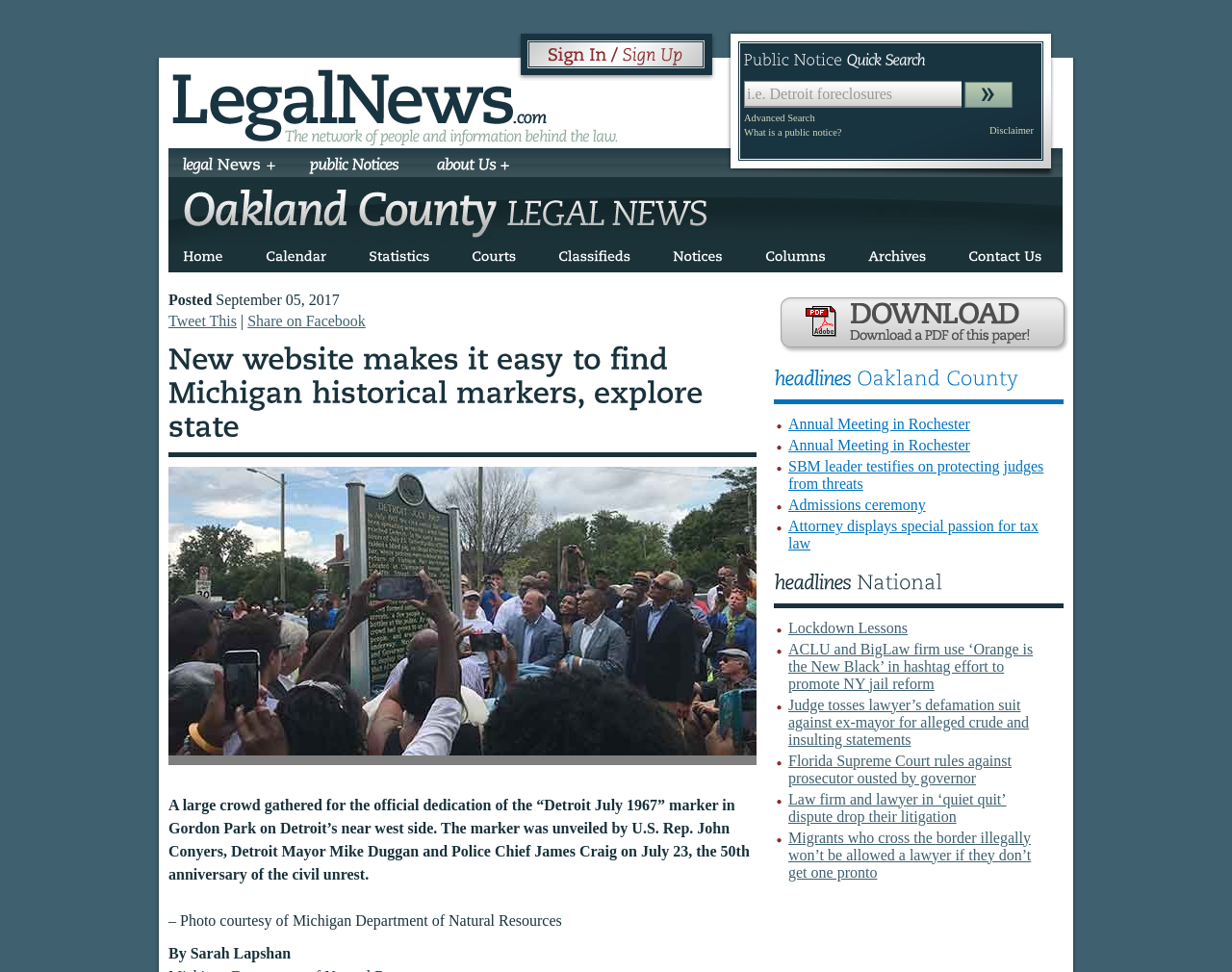Bounding box coordinates are specified in the format (top-left x, top-left y, bottom-right x, bottom-right y). All values are floating point numbers bounded between 0 and 1. Please provide the bounding box coordinate of the region this sentence describes: What is a public notice?

[0.604, 0.129, 0.683, 0.144]